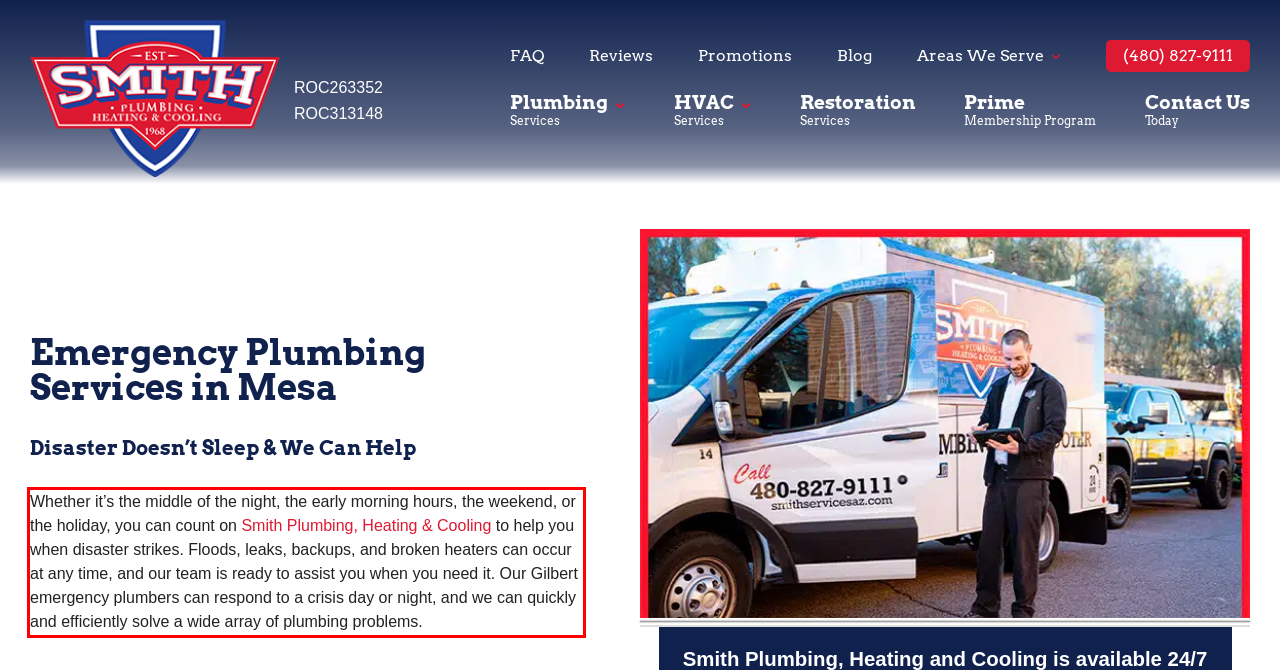Using OCR, extract the text content found within the red bounding box in the given webpage screenshot.

Whether it’s the middle of the night, the early morning hours, the weekend, or the holiday, you can count on Smith Plumbing, Heating & Cooling to help you when disaster strikes. Floods, leaks, backups, and broken heaters can occur at any time, and our team is ready to assist you when you need it. Our Gilbert emergency plumbers can respond to a crisis day or night, and we can quickly and efficiently solve a wide array of plumbing problems.